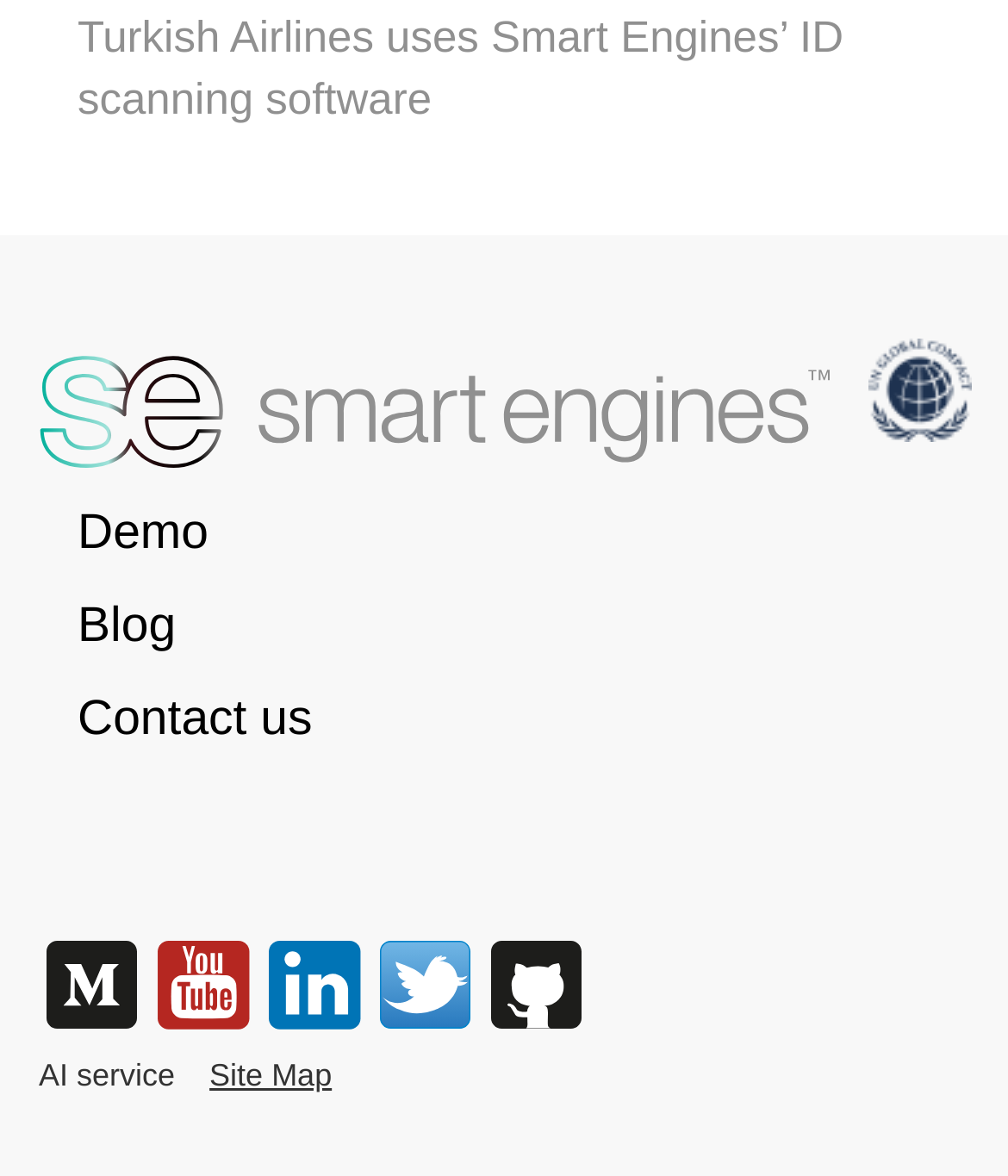Determine the bounding box coordinates of the UI element described below. Use the format (top-left x, top-left y, bottom-right x, bottom-right y) with floating point numbers between 0 and 1: Site Map

[0.208, 0.898, 0.329, 0.929]